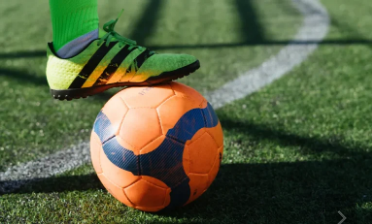Offer a detailed explanation of what is depicted in the image.

The image depicts a vivid moment on the soccer field, showcasing a brightly colored orange soccer ball resting on lush green grass, with an athletic foot poised atop it. The player wears striking neon green soccer cleats adorned with black stripes, highlighting their readiness to engage in the game. The ball features a dynamic design with contrasting shades of blue and orange, making it visually appealing. In the background, a white line marks the edge of the field, adding a sense of structure and spatial context to this vibrant scene, emphasizing the excitement and energy of soccer.